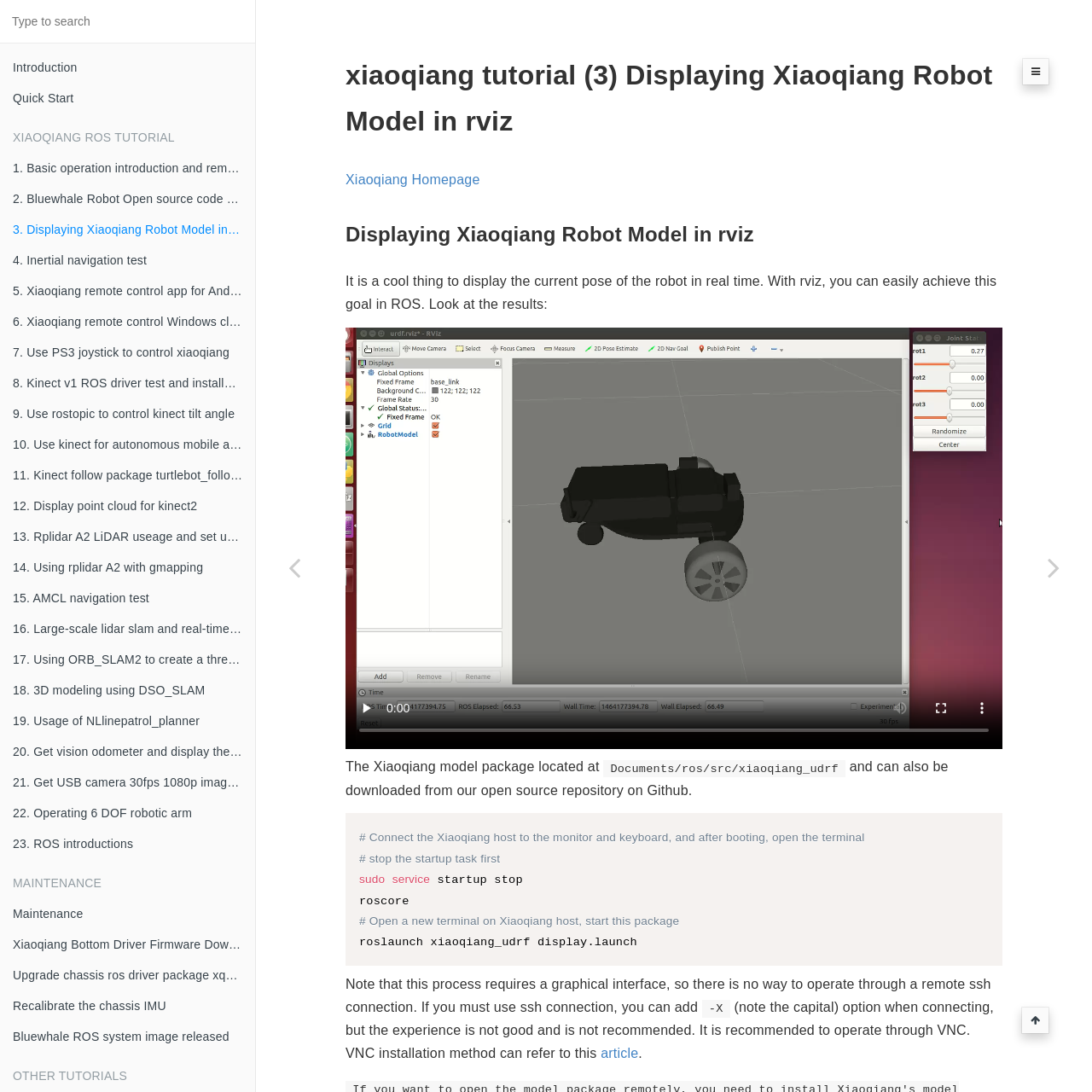Find the bounding box coordinates for the UI element whose description is: "23. ROS introductions". The coordinates should be four float numbers between 0 and 1, in the format [left, top, right, bottom].

[0.0, 0.759, 0.234, 0.787]